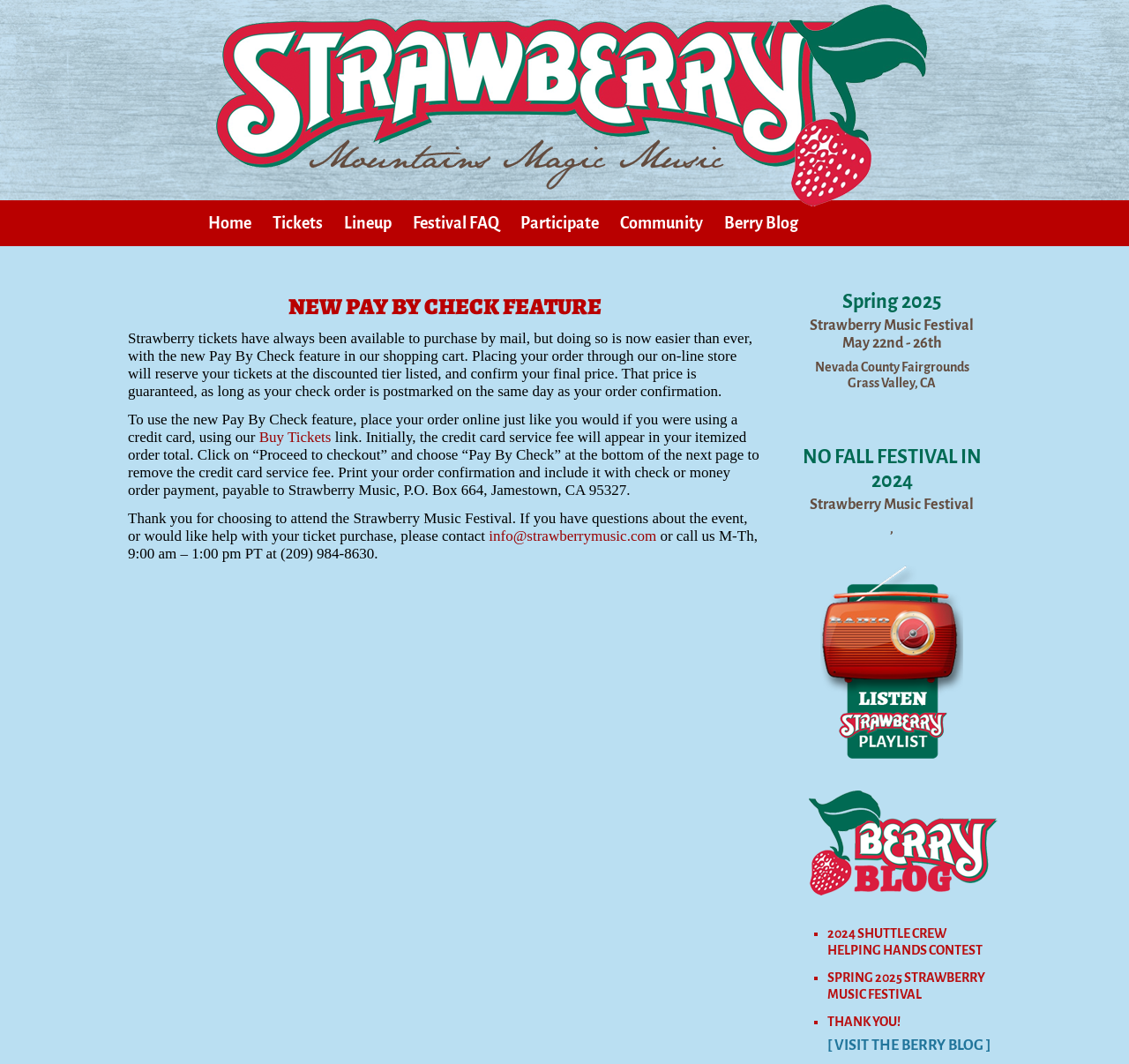What is the date of the Strawberry Music Festival?
Please craft a detailed and exhaustive response to the question.

The Strawberry Music Festival is scheduled to take place from May 22nd to 26th.